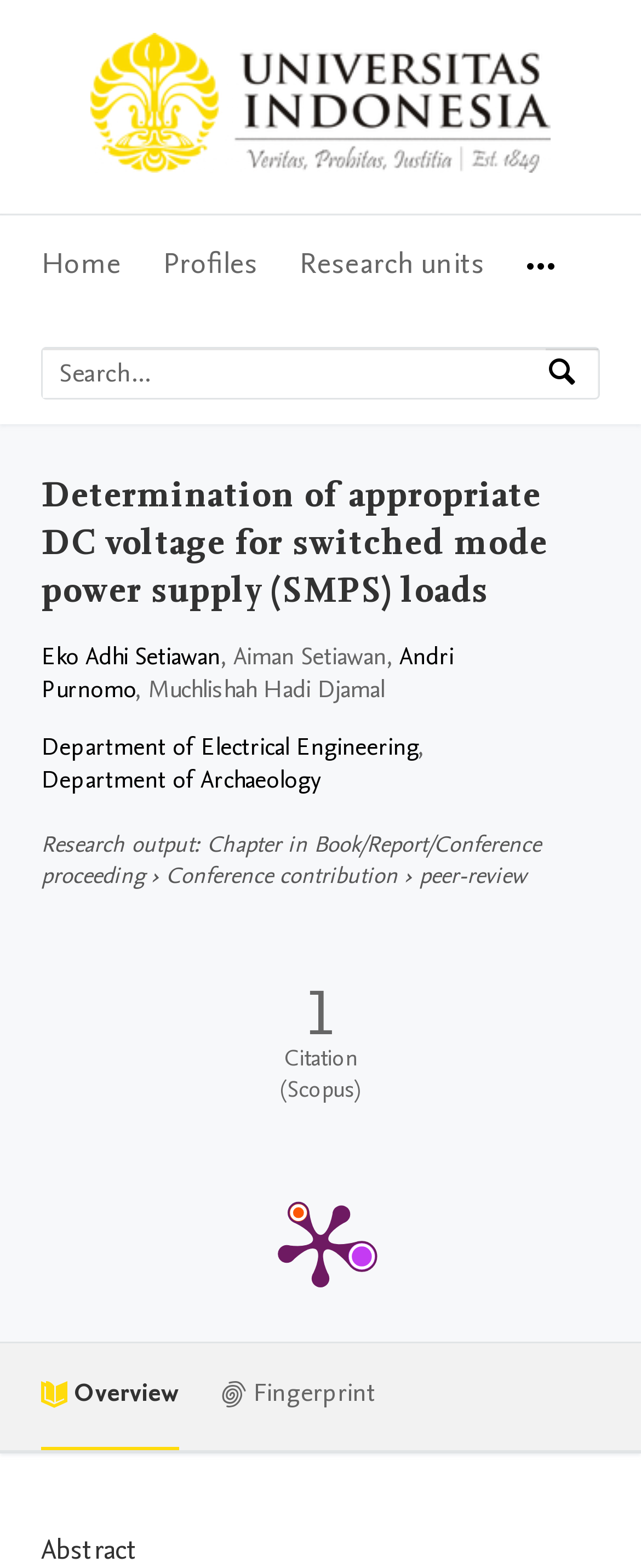Determine the bounding box coordinates for the area that needs to be clicked to fulfill this task: "Search by expertise, name or affiliation". The coordinates must be given as four float numbers between 0 and 1, i.e., [left, top, right, bottom].

[0.067, 0.222, 0.851, 0.253]